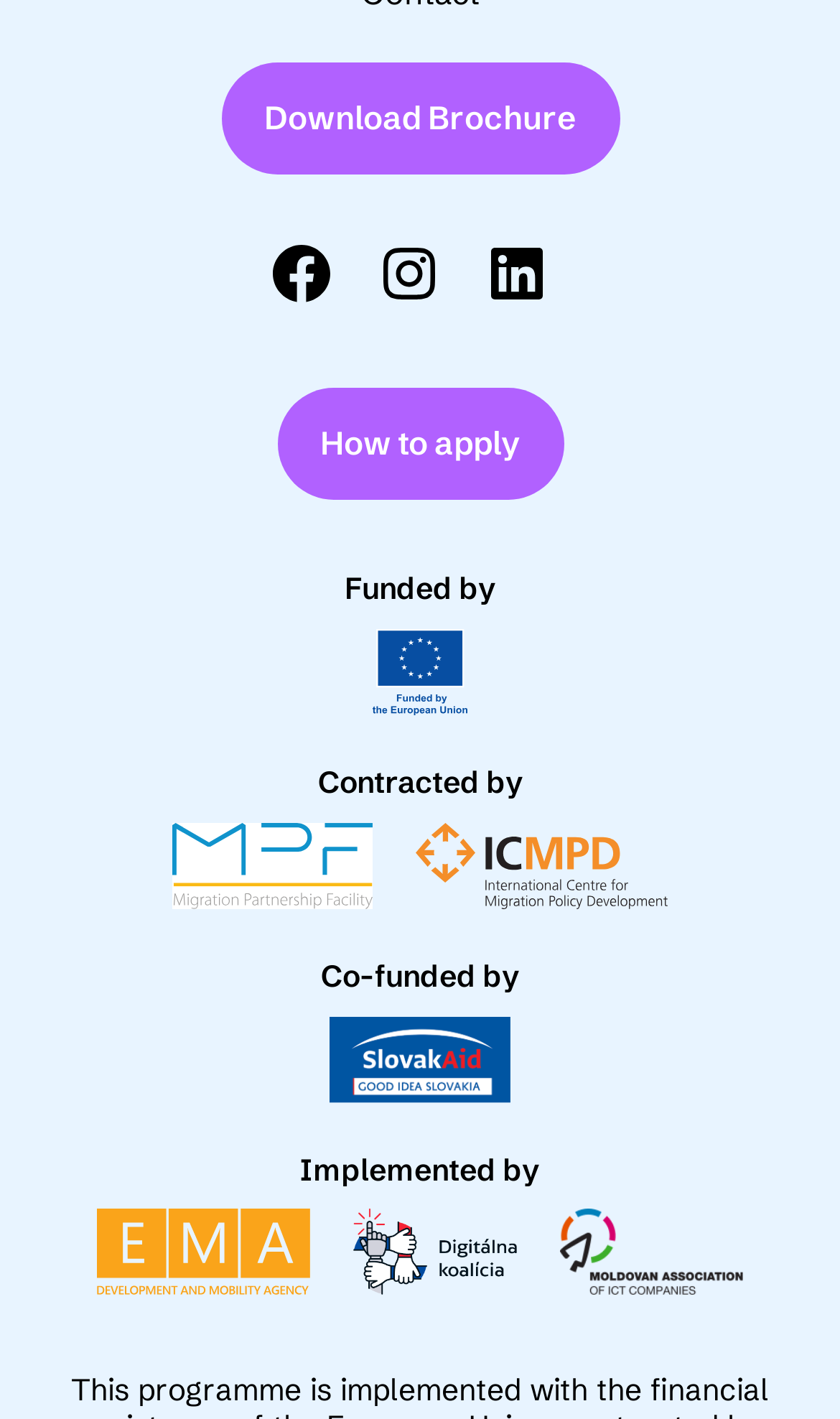Identify the bounding box coordinates of the area that should be clicked in order to complete the given instruction: "Visit logo-eu website". The bounding box coordinates should be four float numbers between 0 and 1, i.e., [left, top, right, bottom].

[0.445, 0.443, 0.555, 0.509]